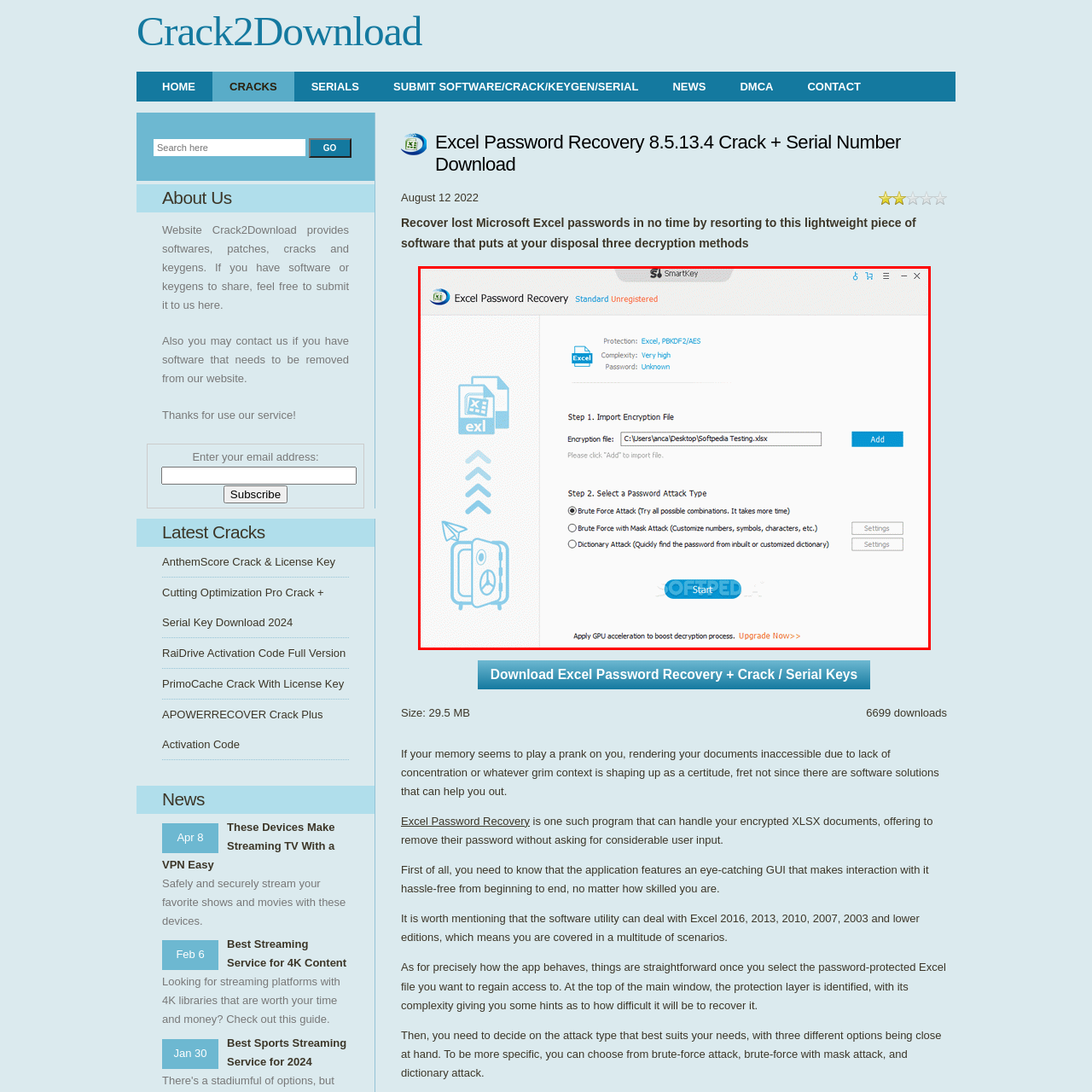Please look at the image highlighted by the red box, What encryption methods are available?
 Provide your answer using a single word or phrase.

Excel, PKDF2/AES